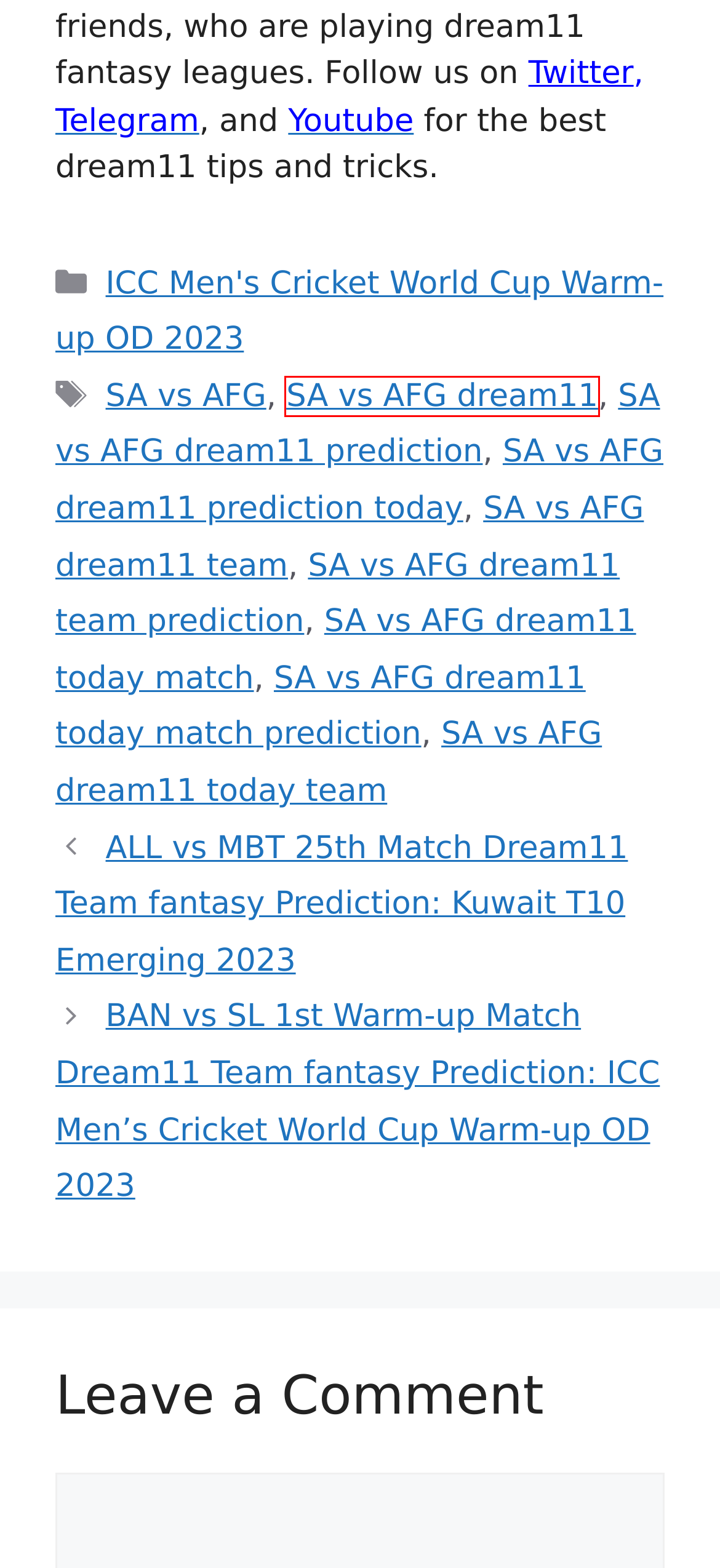Examine the screenshot of a webpage with a red bounding box around an element. Then, select the webpage description that best represents the new page after clicking the highlighted element. Here are the descriptions:
A. SA vs AFG dream11 team prediction - Experts Prime Team
B. SA vs AFG dream11 prediction - Experts Prime Team
C. SA vs AFG dream11 today team - Experts Prime Team
D. SA vs AFG dream11 today match prediction - Experts Prime Team
E. SA vs AFG dream11 - Experts Prime Team
F. ALL vs MBT 25th Match Dream11 Team fantasy Prediction
G. SA vs AFG - Experts Prime Team
H. SA vs AFG dream11 today match - Experts Prime Team

E